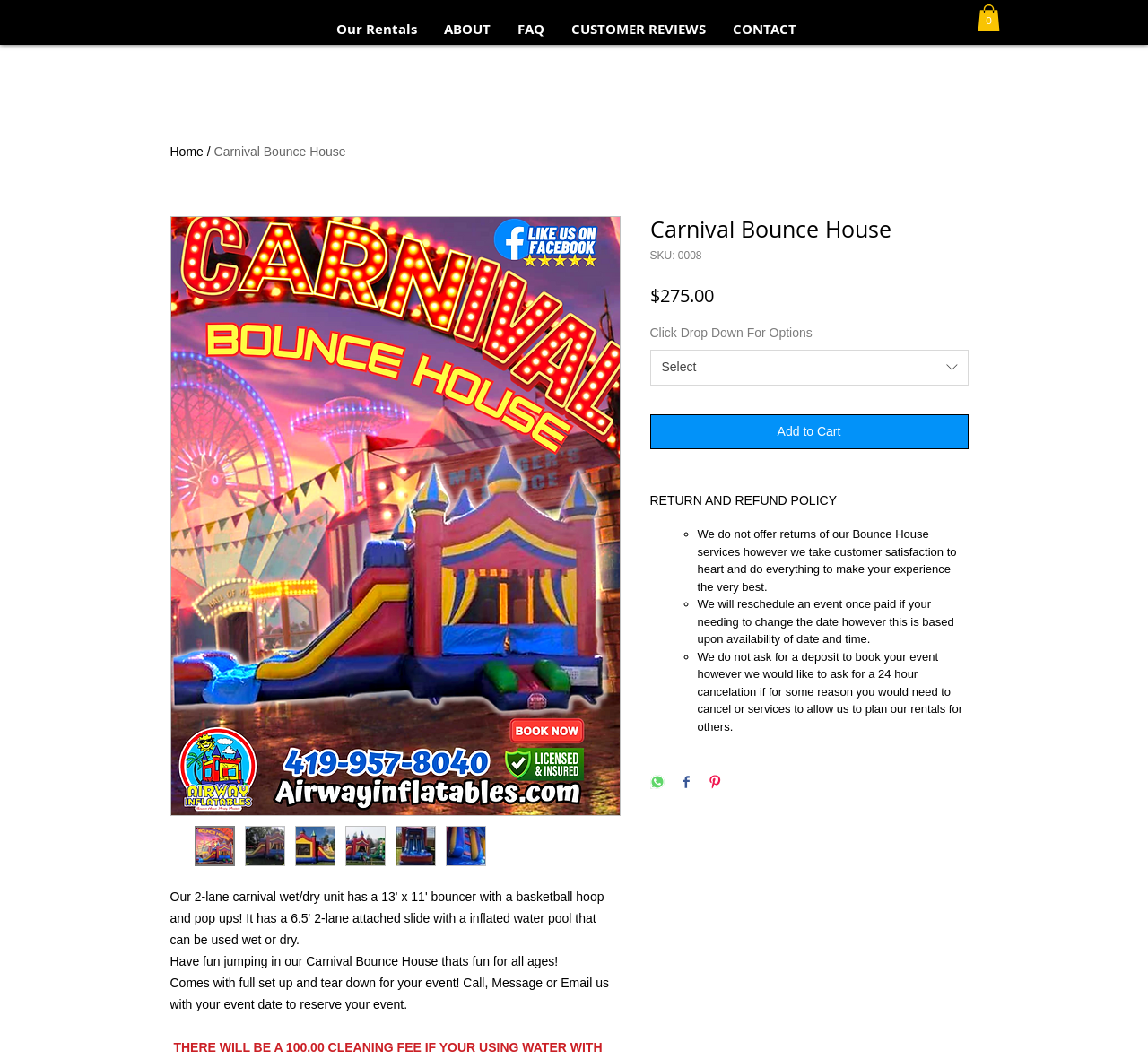Identify the bounding box for the given UI element using the description provided. Coordinates should be in the format (top-left x, top-left y, bottom-right x, bottom-right y) and must be between 0 and 1. Here is the description: CUSTOMER REVIEWS

[0.486, 0.014, 0.627, 0.041]